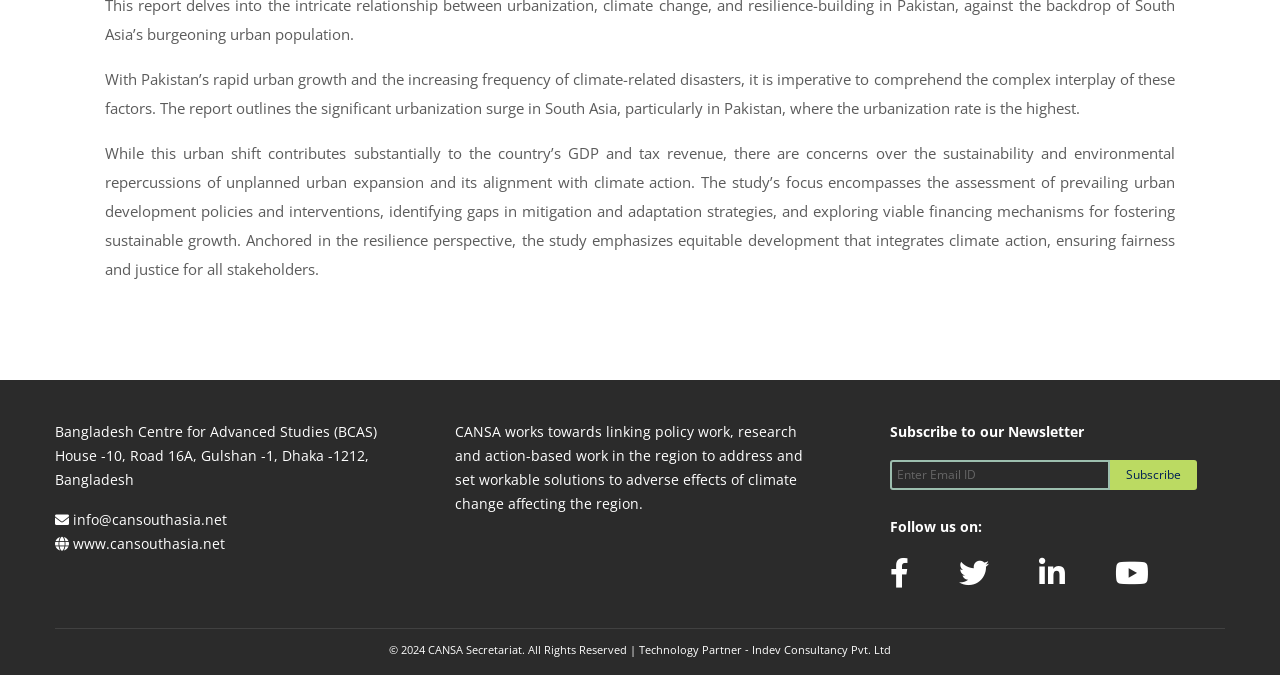Extract the bounding box coordinates for the UI element described as: "Indev Consultancy Pvt. Ltd".

[0.588, 0.951, 0.696, 0.973]